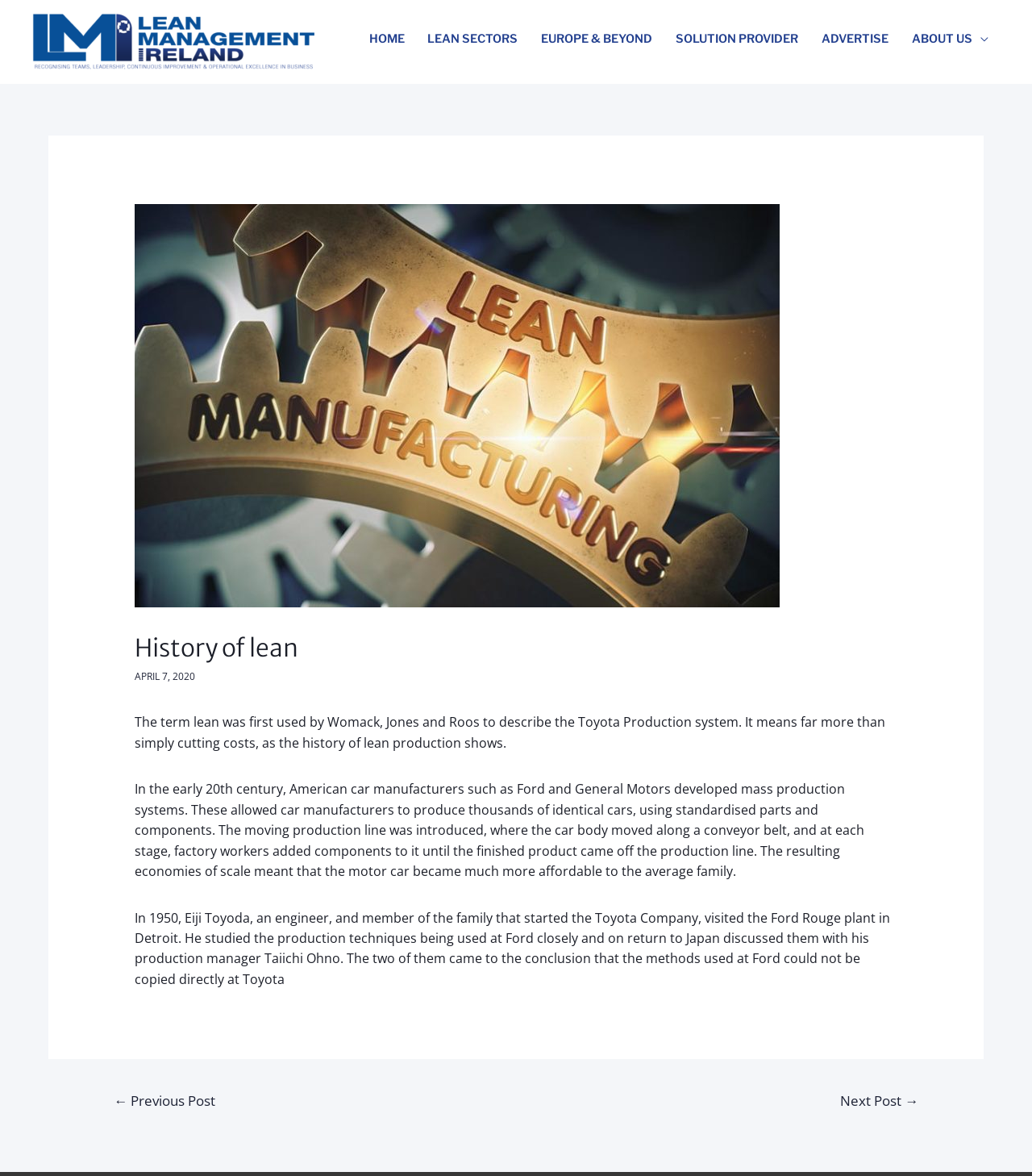Please find the bounding box coordinates of the element that you should click to achieve the following instruction: "Read the article about the history of lean". The coordinates should be presented as four float numbers between 0 and 1: [left, top, right, bottom].

[0.047, 0.115, 0.953, 0.9]